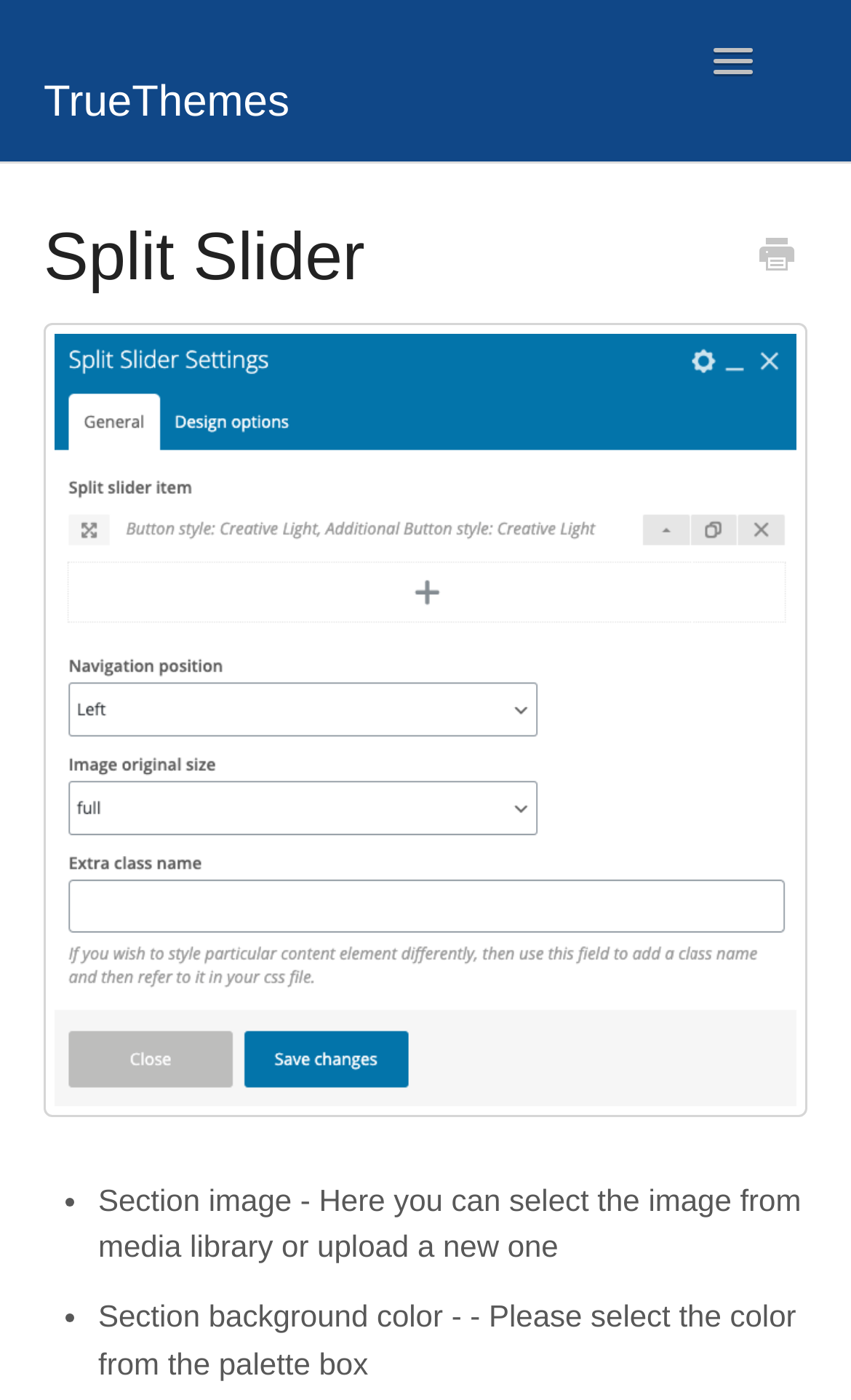Using the information in the image, give a detailed answer to the following question: What is the current focus on the webpage?

The root element 'Split Slider - TrueThemes' has the focused attribute set to true, indicating that it is the current focus on the webpage.